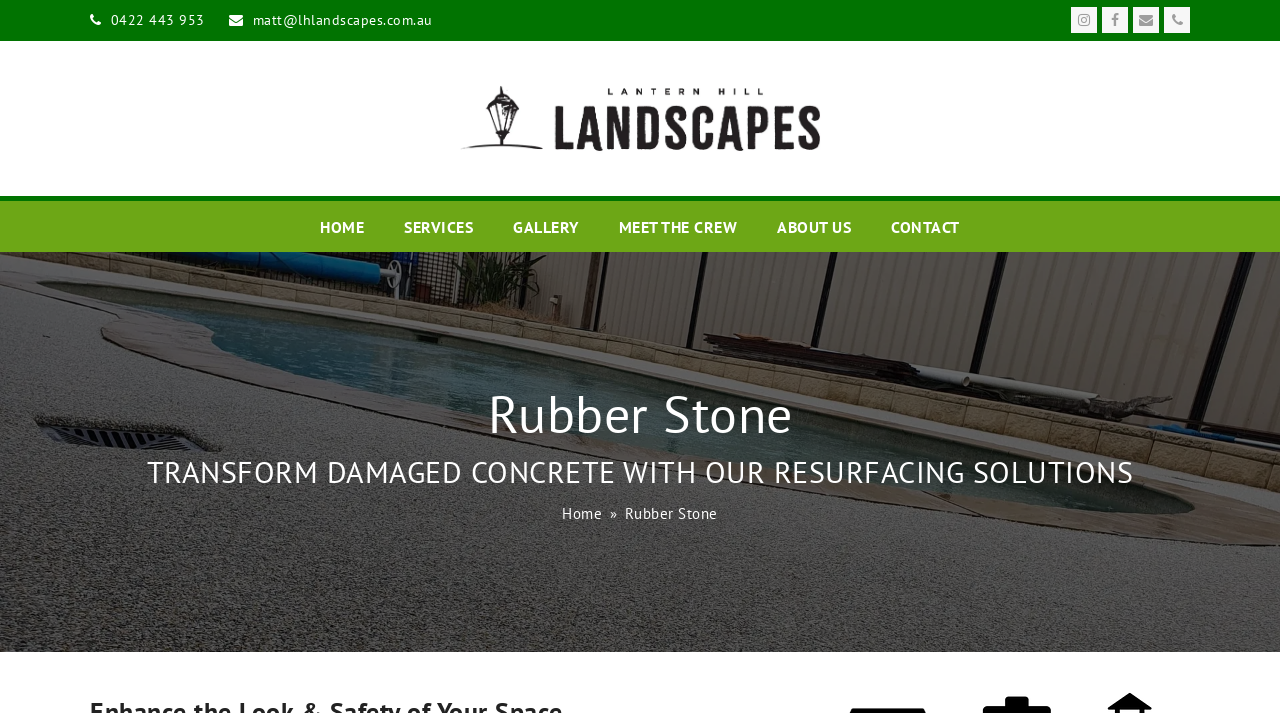Please provide a comprehensive answer to the question below using the information from the image: What is the name of the company that offers resurfacing solutions?

I found the company name by looking at the heading at the top of the page, where I saw the text 'Rubber Stone'.